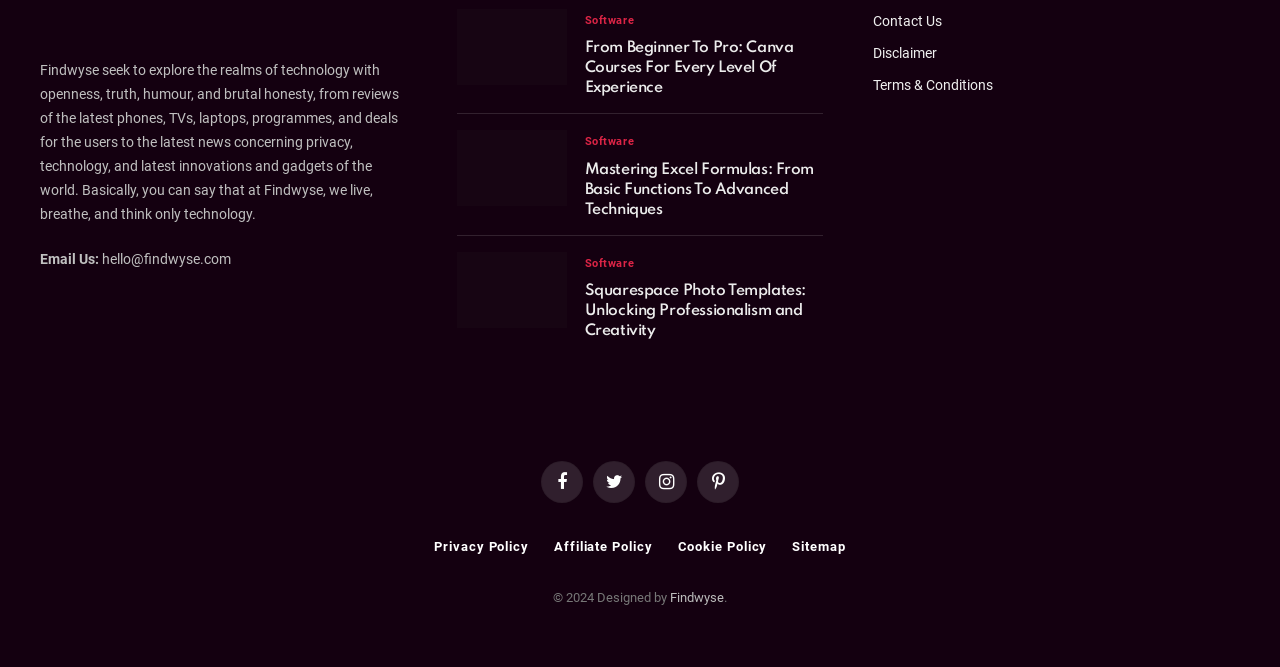Locate the bounding box coordinates of the area that needs to be clicked to fulfill the following instruction: "Visit the 'Contact Us' page". The coordinates should be in the format of four float numbers between 0 and 1, namely [left, top, right, bottom].

[0.682, 0.019, 0.736, 0.043]